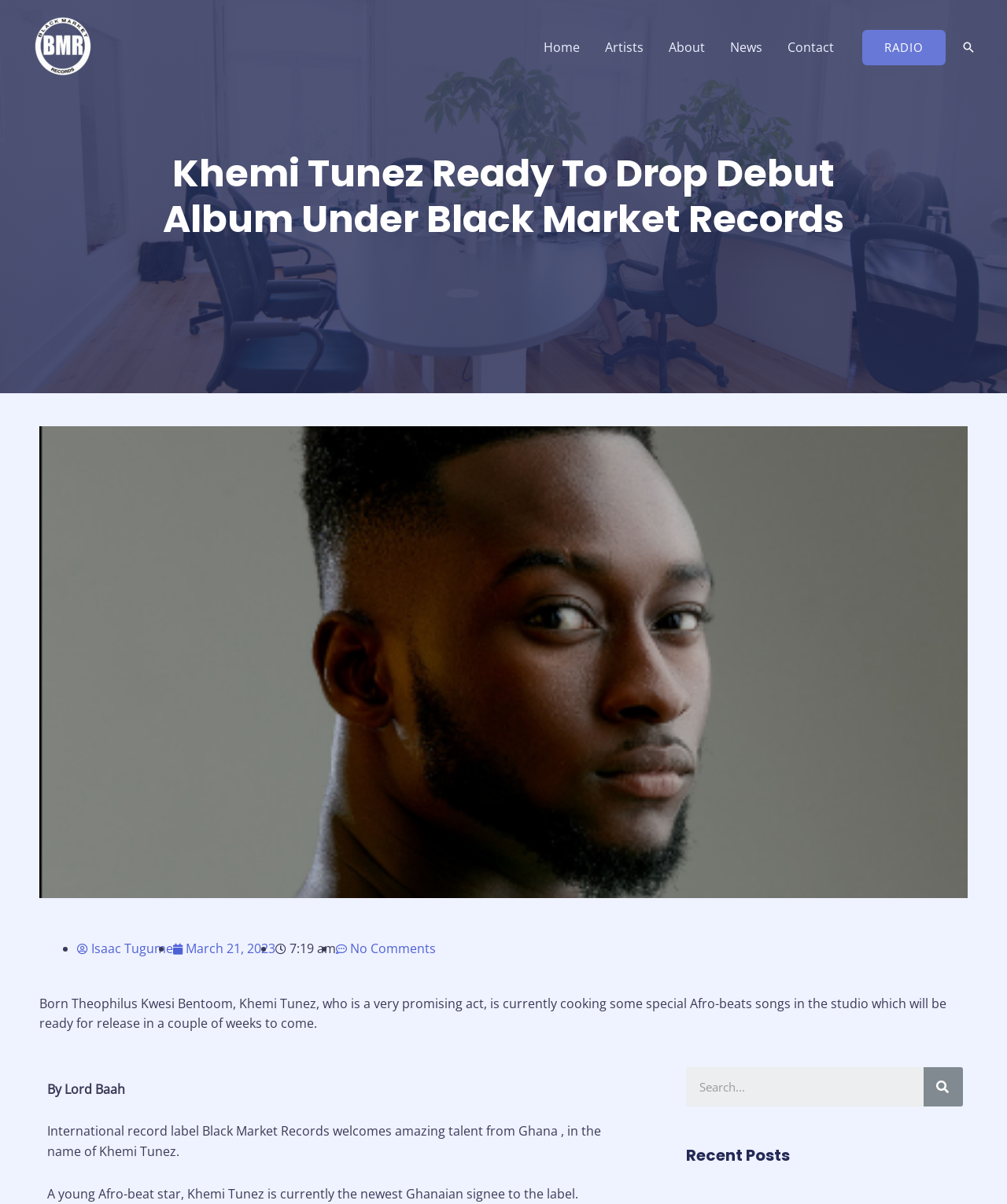Provide a thorough summary of the webpage.

The webpage is about Khemi Tunez, a promising Afro-beat artist, and his upcoming debut album under Black Market Records. At the top left, there is a link to "Black Market Records". On the top right, there is a navigation menu with links to "Home", "Artists", "About", "News", and "Contact". Next to the navigation menu, there is a link to "RADIO" and a search icon link.

Below the navigation menu, there is a large heading that reads "Khemi Tunez Ready To Drop Debut Album Under Black Market Records". To the right of the heading, there is a large image of Khemi Tunez. Below the image, there is a paragraph of text that describes Khemi Tunez as a promising act who is currently working on Afro-beat songs in the studio, which will be released in a couple of weeks.

Underneath the paragraph, there is a list of links with bullet points, including "Isaac Tugume", "March 21, 2023", and "No Comments". To the right of the list, there is a static text that reads "7:19 am". Below the list, there is a static text that reads "By Lord Baah", followed by two paragraphs of text that describe Khemi Tunez as a young Afro-beat star from Ghana who has been signed to Black Market Records.

On the bottom right, there is a search box with a button that reads "Search". Above the search box, there is a heading that reads "Recent Posts".